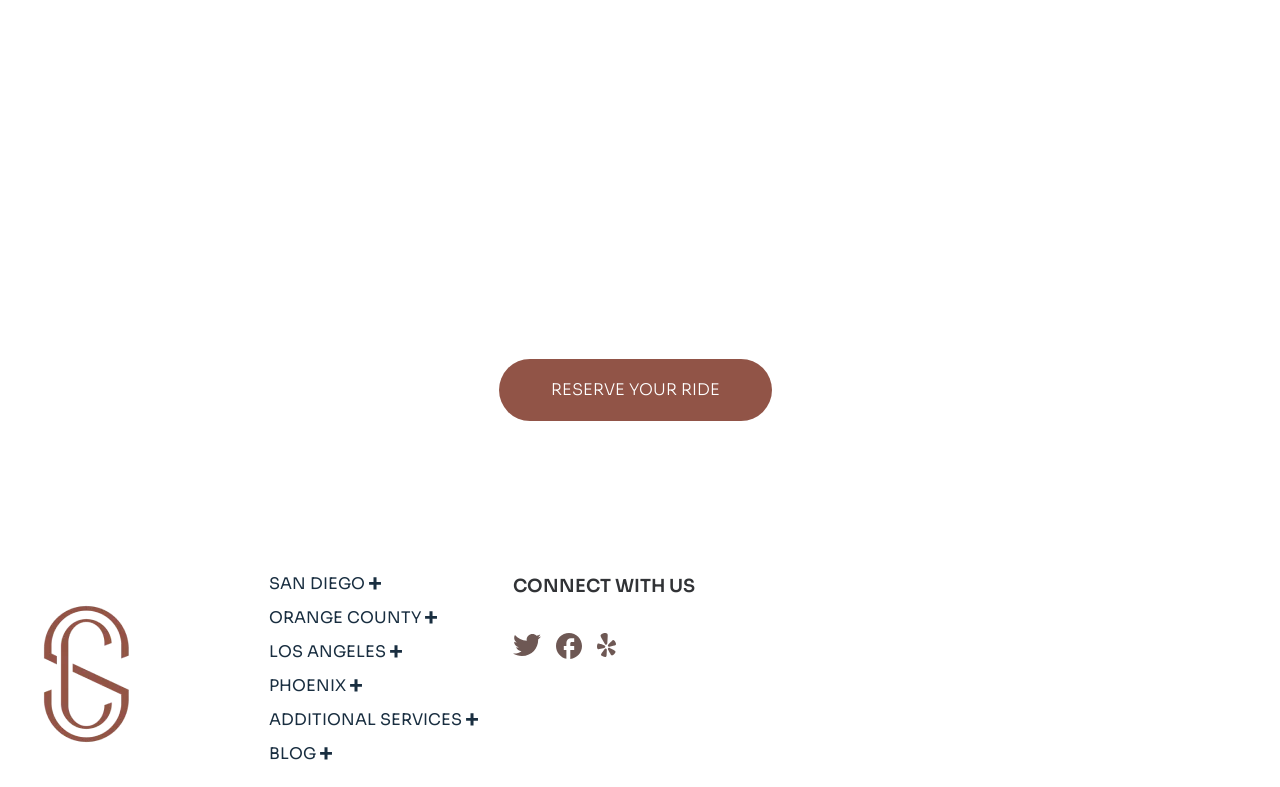Locate the bounding box coordinates of the clickable region necessary to complete the following instruction: "Follow 'Twitter'". Provide the coordinates in the format of four float numbers between 0 and 1, i.e., [left, top, right, bottom].

[0.4, 0.805, 0.422, 0.832]